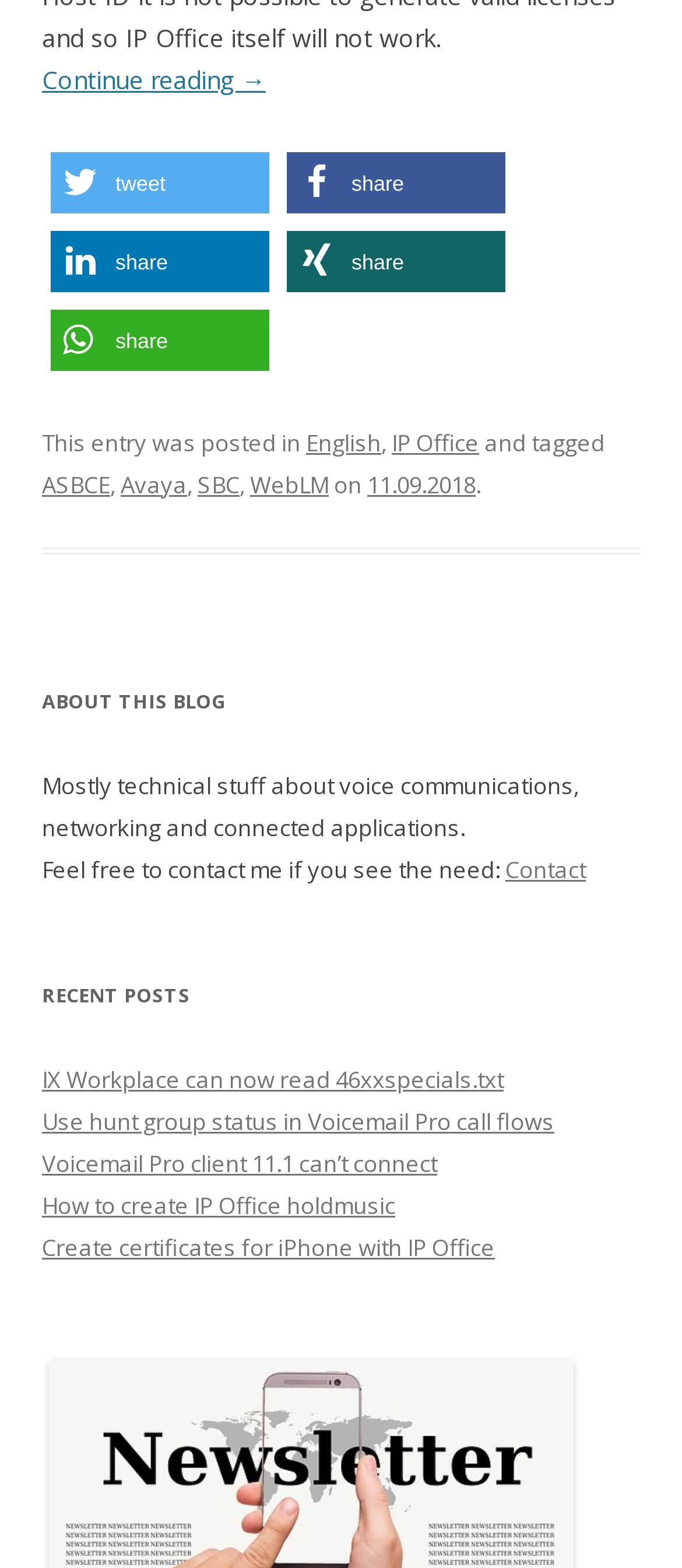Pinpoint the bounding box coordinates of the clickable element to carry out the following instruction: "explore health and wellbeing topics."

None